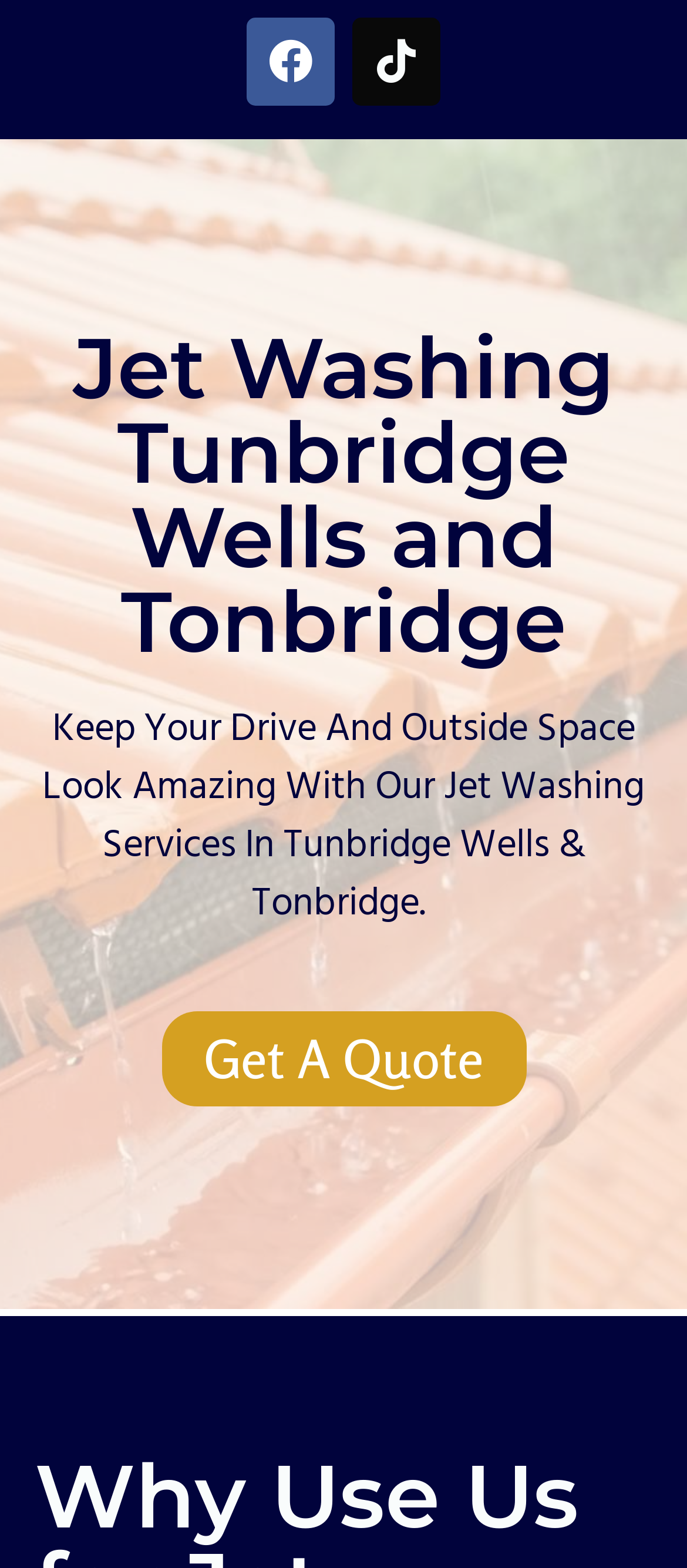Can you find the bounding box coordinates for the UI element given this description: "Kuwait"? Provide the coordinates as four float numbers between 0 and 1: [left, top, right, bottom].

None